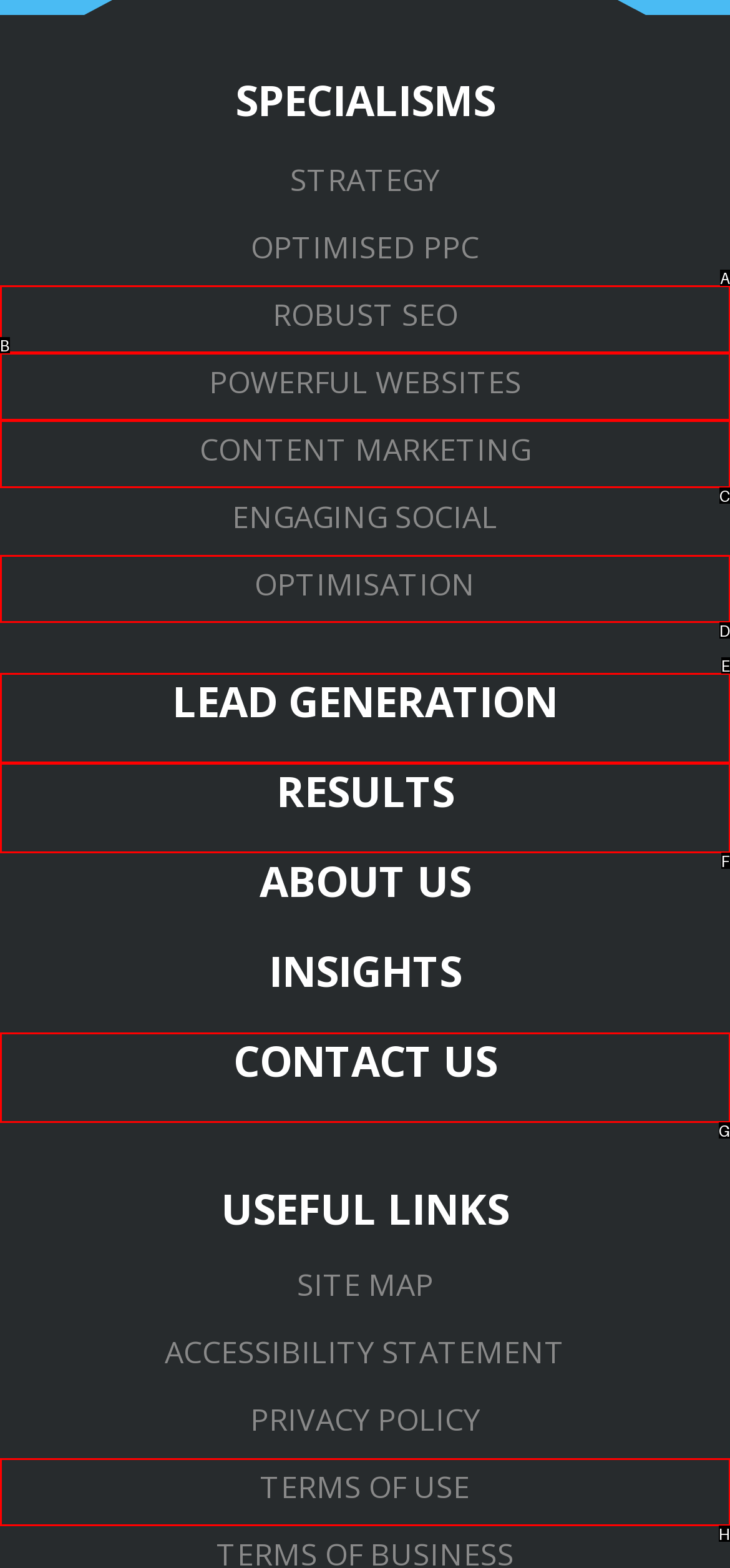Match the description: Terms of Use to the correct HTML element. Provide the letter of your choice from the given options.

H